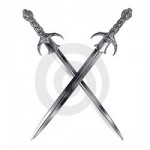What is the article from Ken Blue Ministries about?
Refer to the image and provide a concise answer in one word or phrase.

Differences between 'anti-biblical' and 'un-biblical' concepts